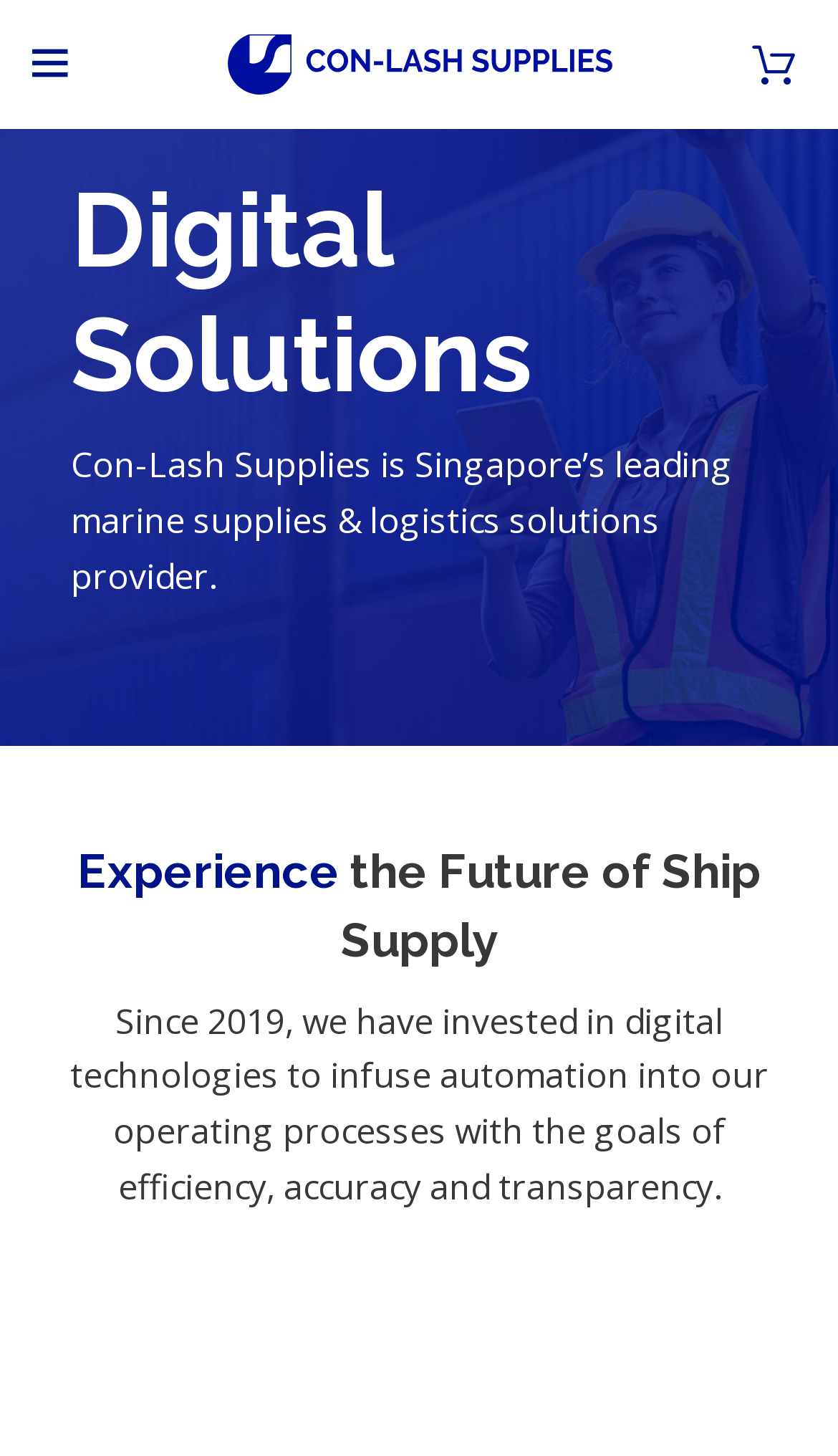Bounding box coordinates are given in the format (top-left x, top-left y, bottom-right x, bottom-right y). All values should be floating point numbers between 0 and 1. Provide the bounding box coordinate for the UI element described as: 0 items / $0.00

[0.872, 0.015, 0.974, 0.074]